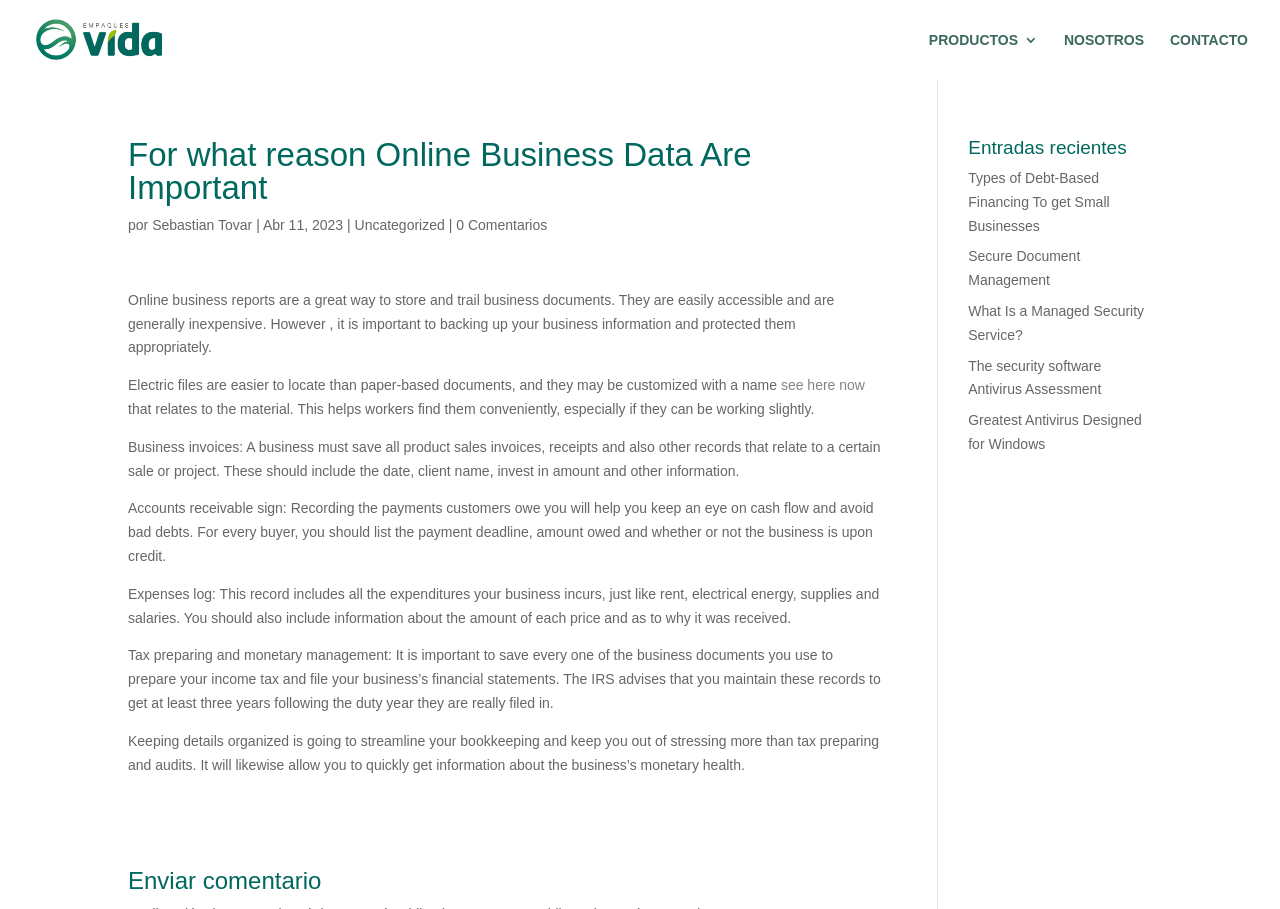Explain the webpage in detail, including its primary components.

This webpage is about the importance of online business data, specifically discussing the benefits of storing and tracking business documents digitally. At the top left corner, there is a logo of "Empaques Vida SAS" accompanied by a link to the company's website. On the top right corner, there are three links to different sections of the website: "PRODUCTOS 3", "NOSOTROS", and "CONTACTO".

Below the top navigation bar, there is a heading that reads "For what reason Online Business Data Are Important". Following this heading, there is a brief introduction to the article, which explains the advantages of digital business reports, including easy accessibility and cost-effectiveness.

The main content of the article is divided into several sections, each discussing a specific type of business document that should be stored digitally, such as business invoices, accounts receivable, expenses logs, and tax preparation documents. Each section provides a brief explanation of the importance of keeping these records organized and easily accessible.

On the right side of the page, there is a section titled "Entradas recientes" (Recent Entries), which lists five links to other articles on the website, including "Types of Debt-Based Financing To get Small Businesses", "Secure Document Management", and "The security software Antivirus Assessment".

At the bottom of the page, there is a heading that reads "Enviar comentario" (Send a Comment), suggesting that users can leave a comment or feedback on the article.